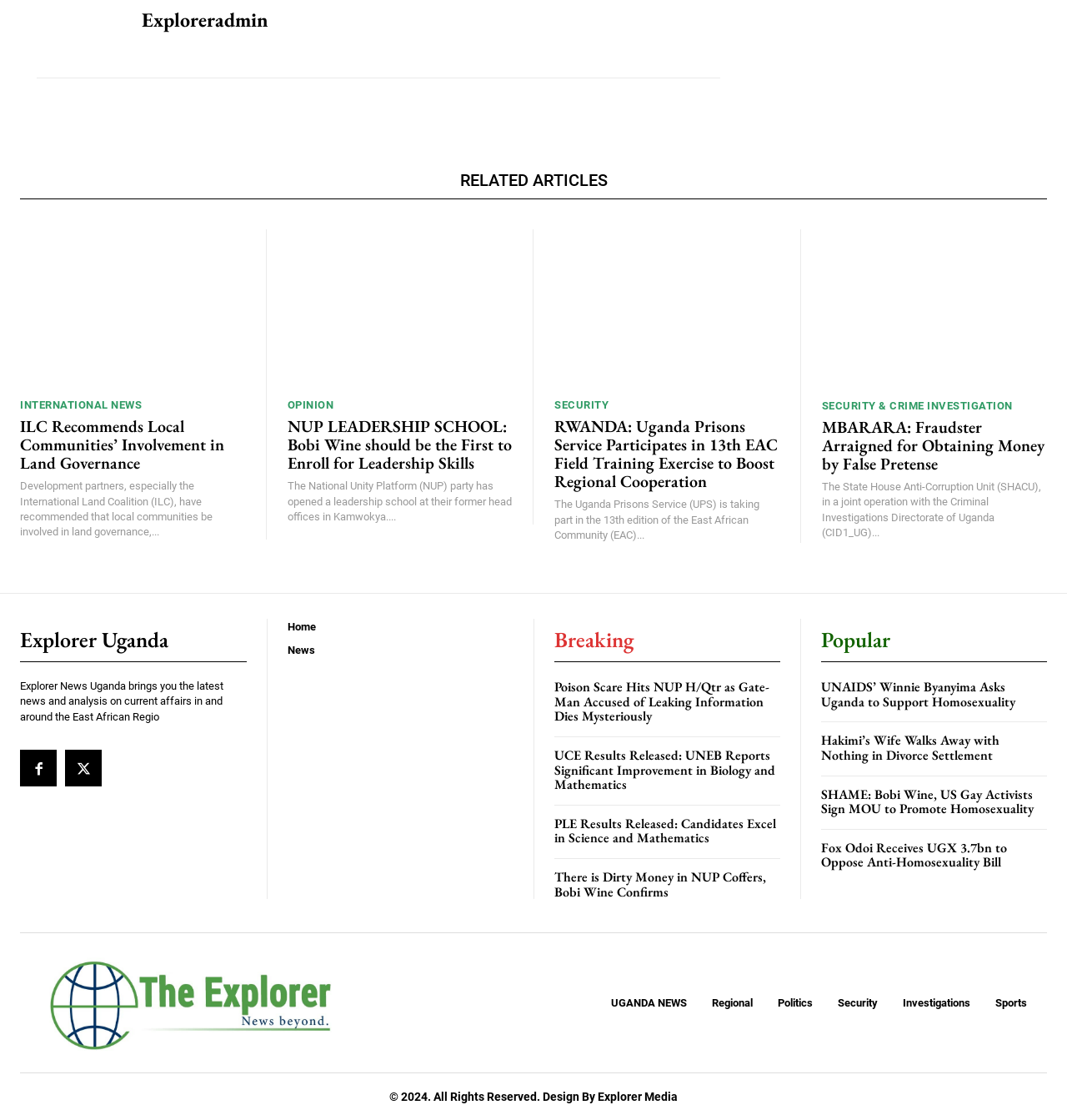What is the copyright year mentioned at the bottom of the page?
Based on the screenshot, provide your answer in one word or phrase.

2024